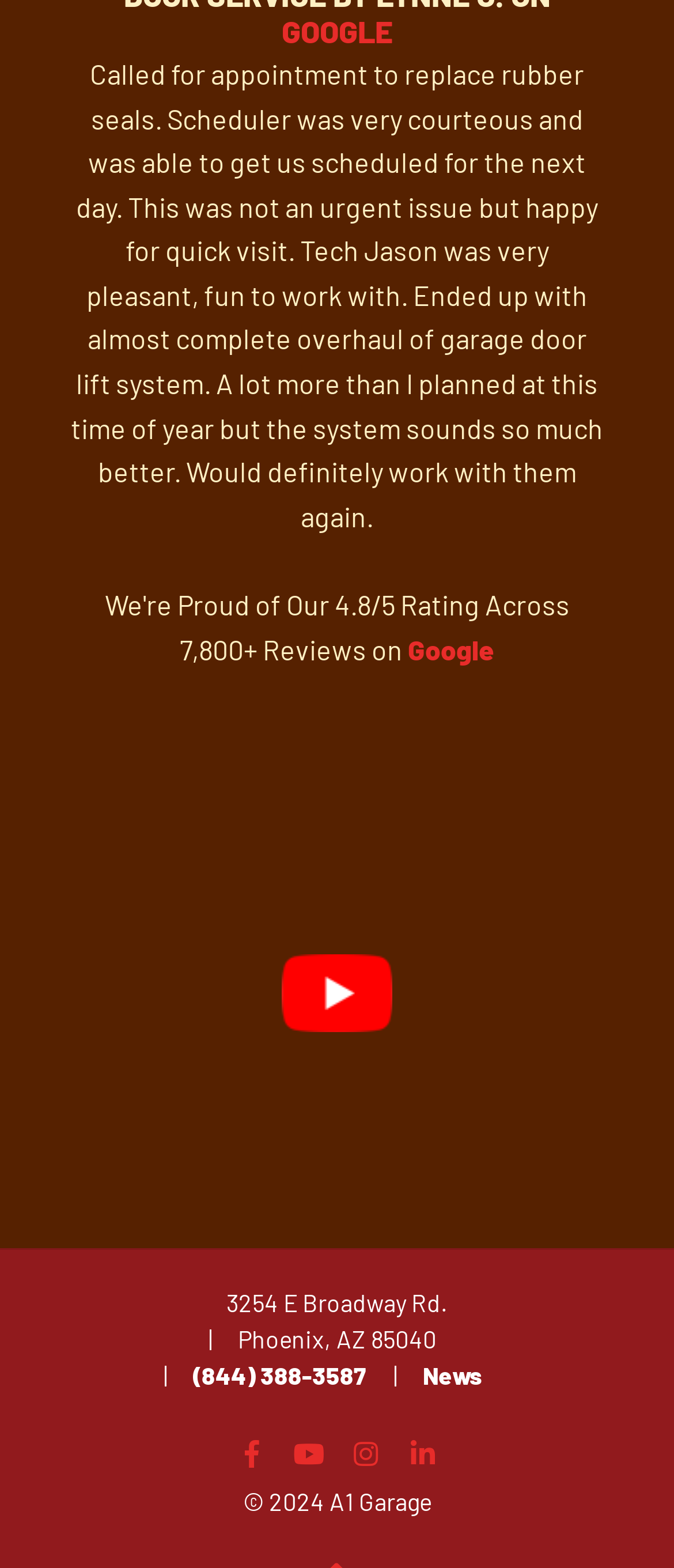Pinpoint the bounding box coordinates of the clickable area needed to execute the instruction: "Call the phone number". The coordinates should be specified as four float numbers between 0 and 1, i.e., [left, top, right, bottom].

[0.286, 0.867, 0.542, 0.886]